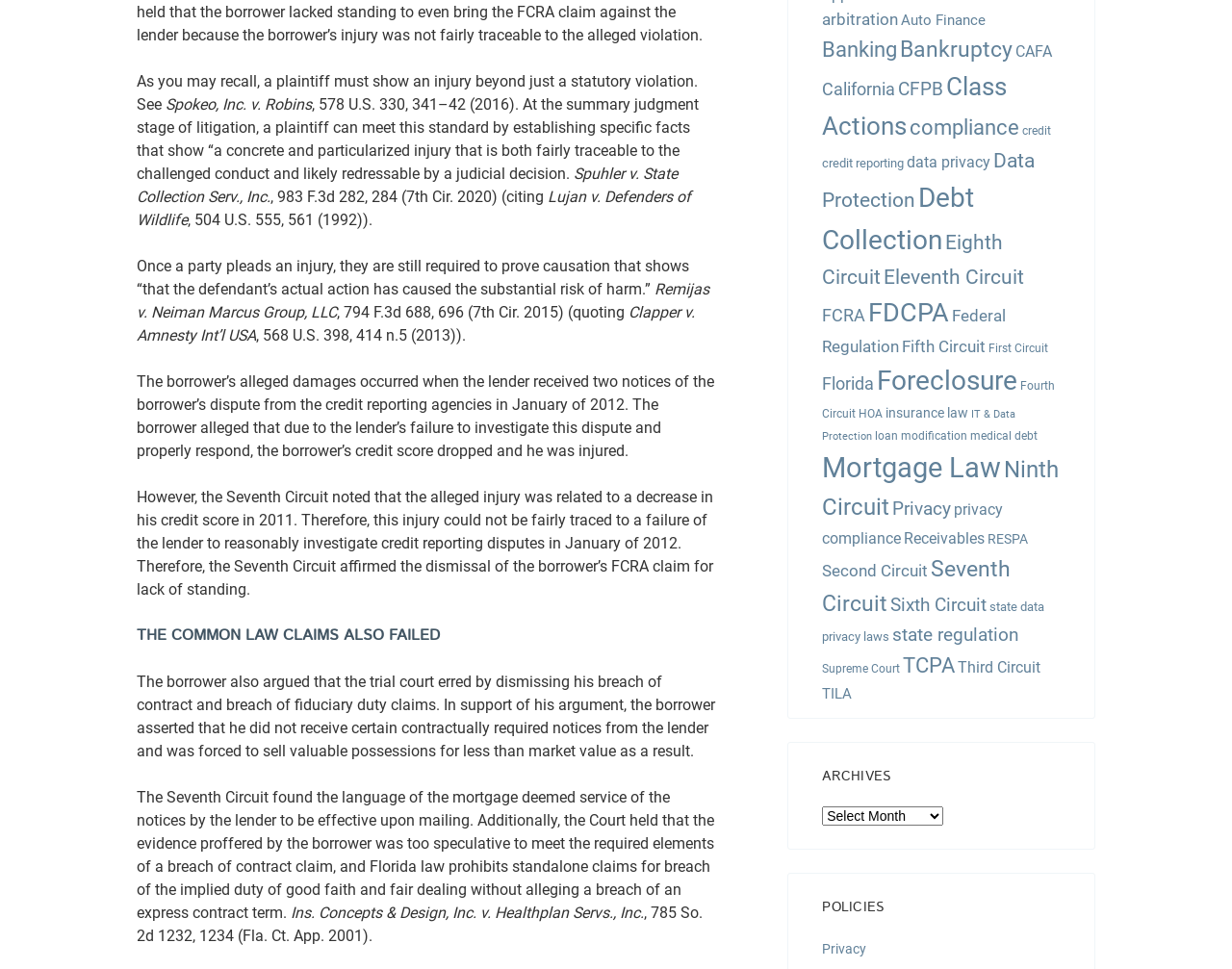Locate the bounding box coordinates of the segment that needs to be clicked to meet this instruction: "click on 'Privacy'".

[0.667, 0.971, 0.703, 0.987]